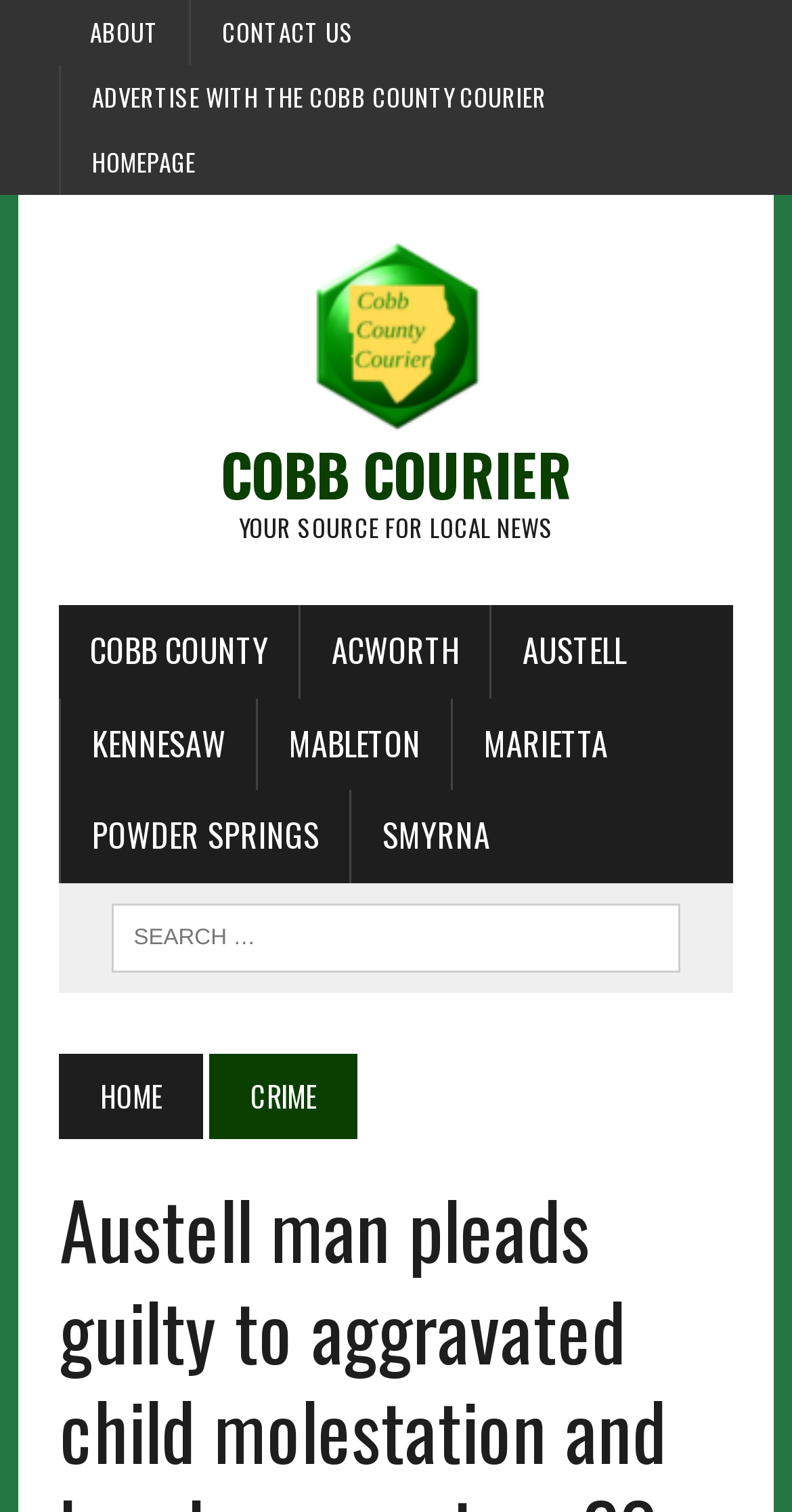Find the bounding box of the UI element described as: "Cobb County". The bounding box coordinates should be given as four float values between 0 and 1, i.e., [left, top, right, bottom].

[0.075, 0.4, 0.378, 0.461]